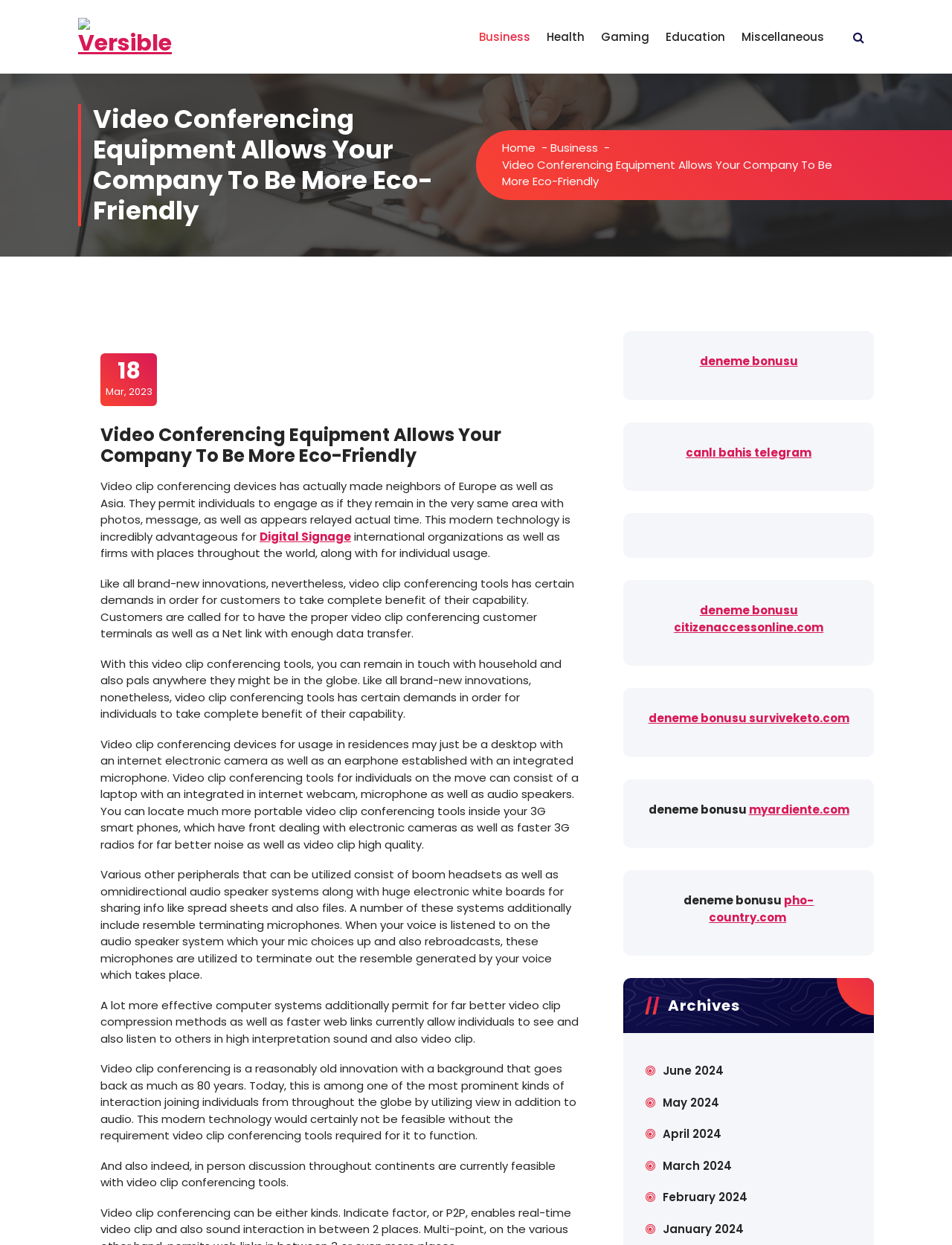Please identify the bounding box coordinates of the region to click in order to complete the task: "Click on the 'About Gradiant' heading". The coordinates must be four float numbers between 0 and 1, specified as [left, top, right, bottom].

[0.082, 0.496, 0.475, 0.524]